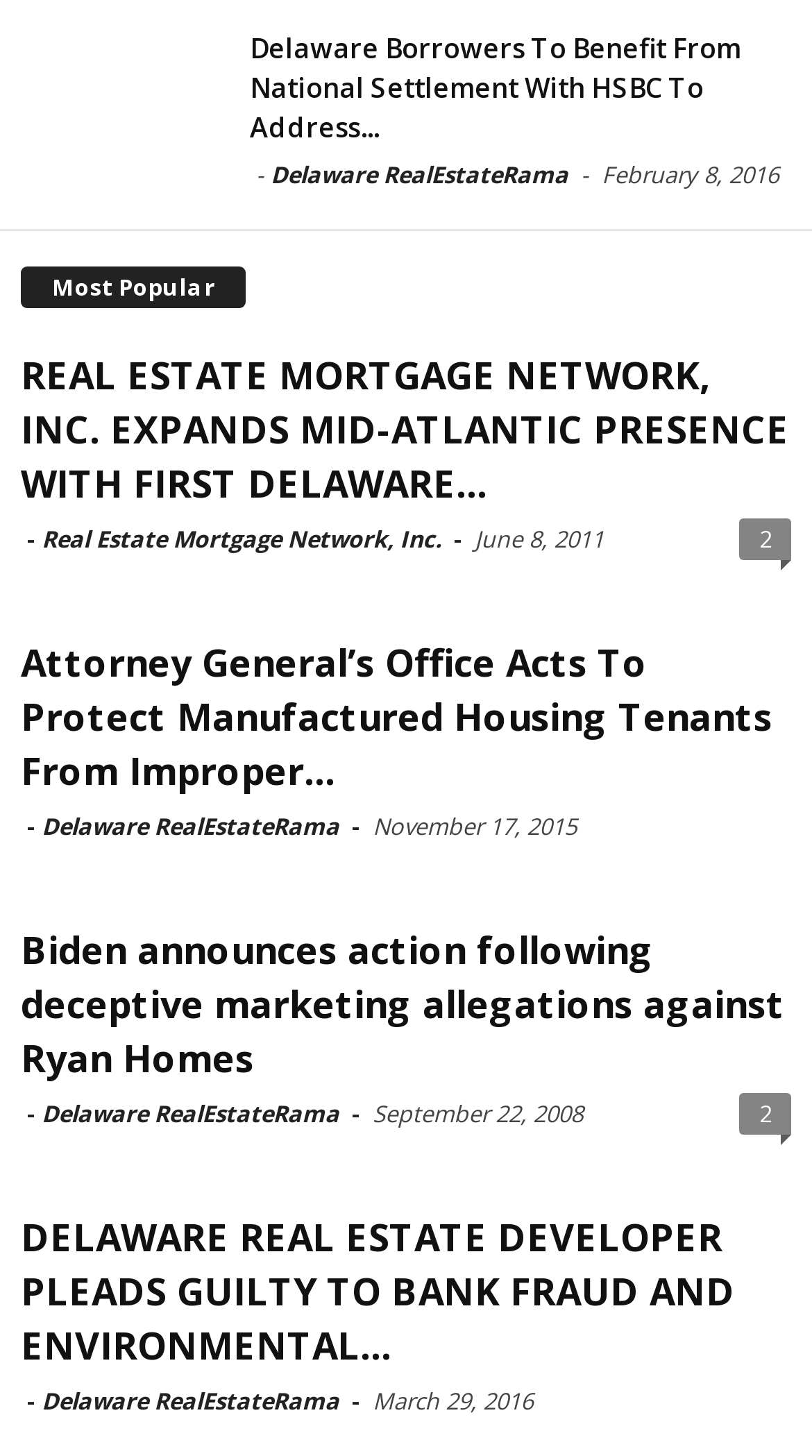Identify the bounding box coordinates necessary to click and complete the given instruction: "Visit Delaware RealEstateRama website".

[0.333, 0.108, 0.7, 0.13]